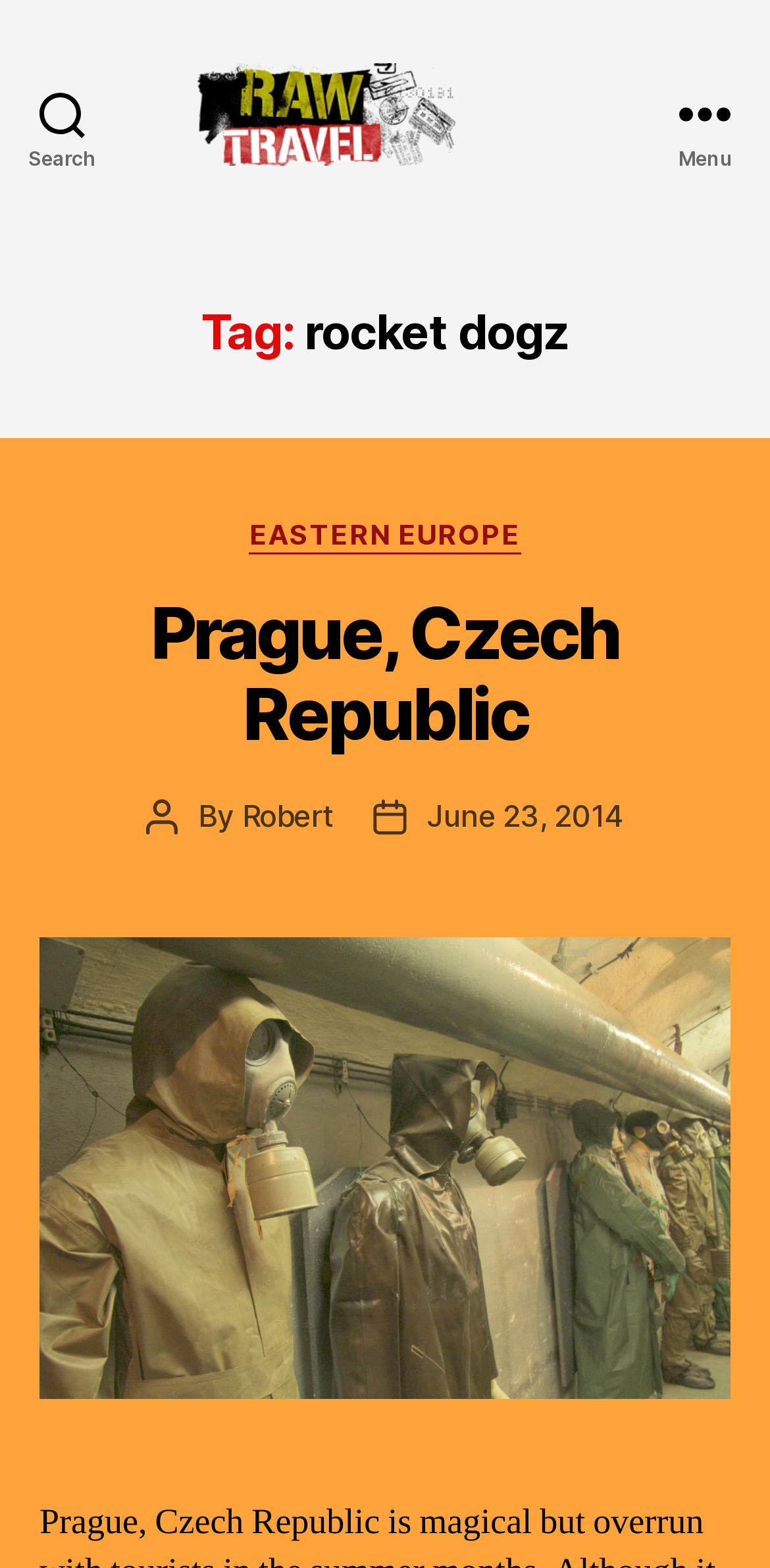Predict the bounding box of the UI element based on the description: "Eastern Europe". The coordinates should be four float numbers between 0 and 1, formatted as [left, top, right, bottom].

[0.324, 0.33, 0.676, 0.353]